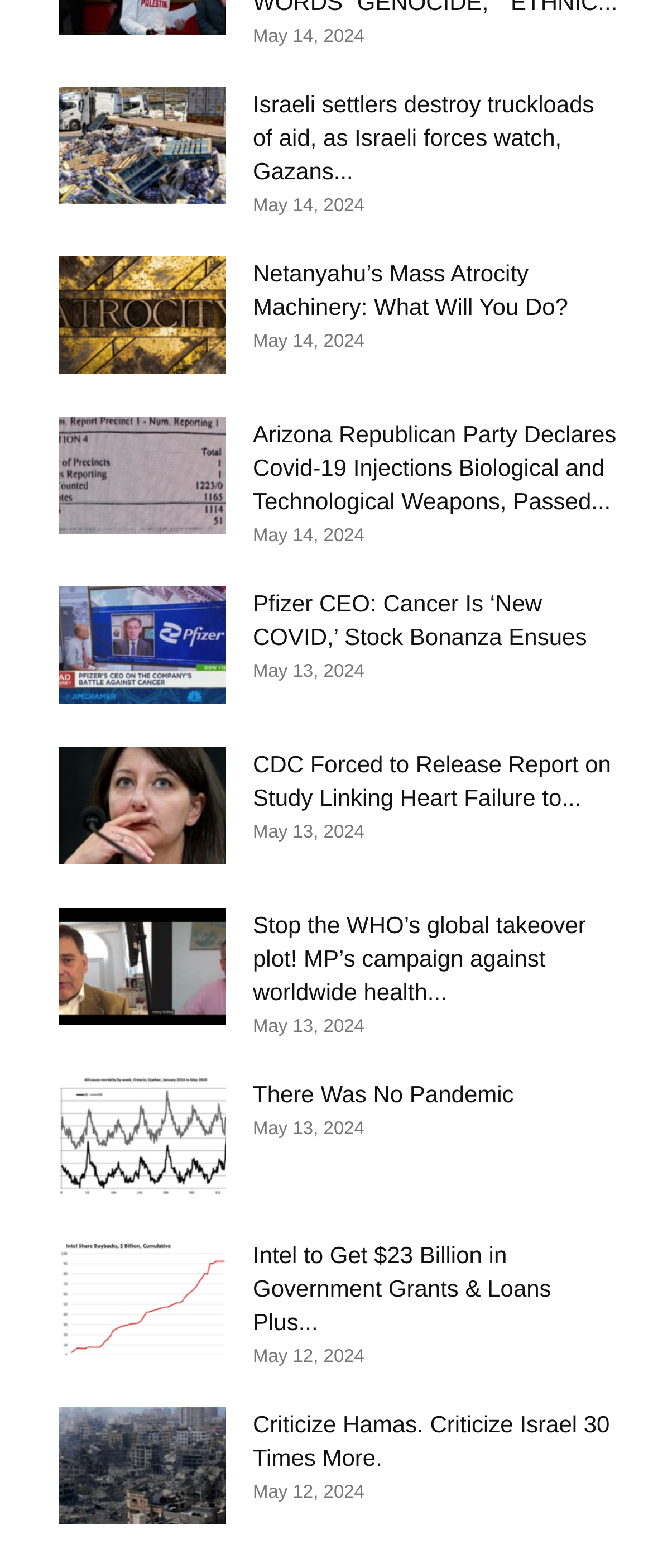Determine the bounding box coordinates of the clickable element necessary to fulfill the instruction: "Read article about criticizing Hamas and Israel". Provide the coordinates as four float numbers within the 0 to 1 range, i.e., [left, top, right, bottom].

[0.387, 0.897, 0.949, 0.94]